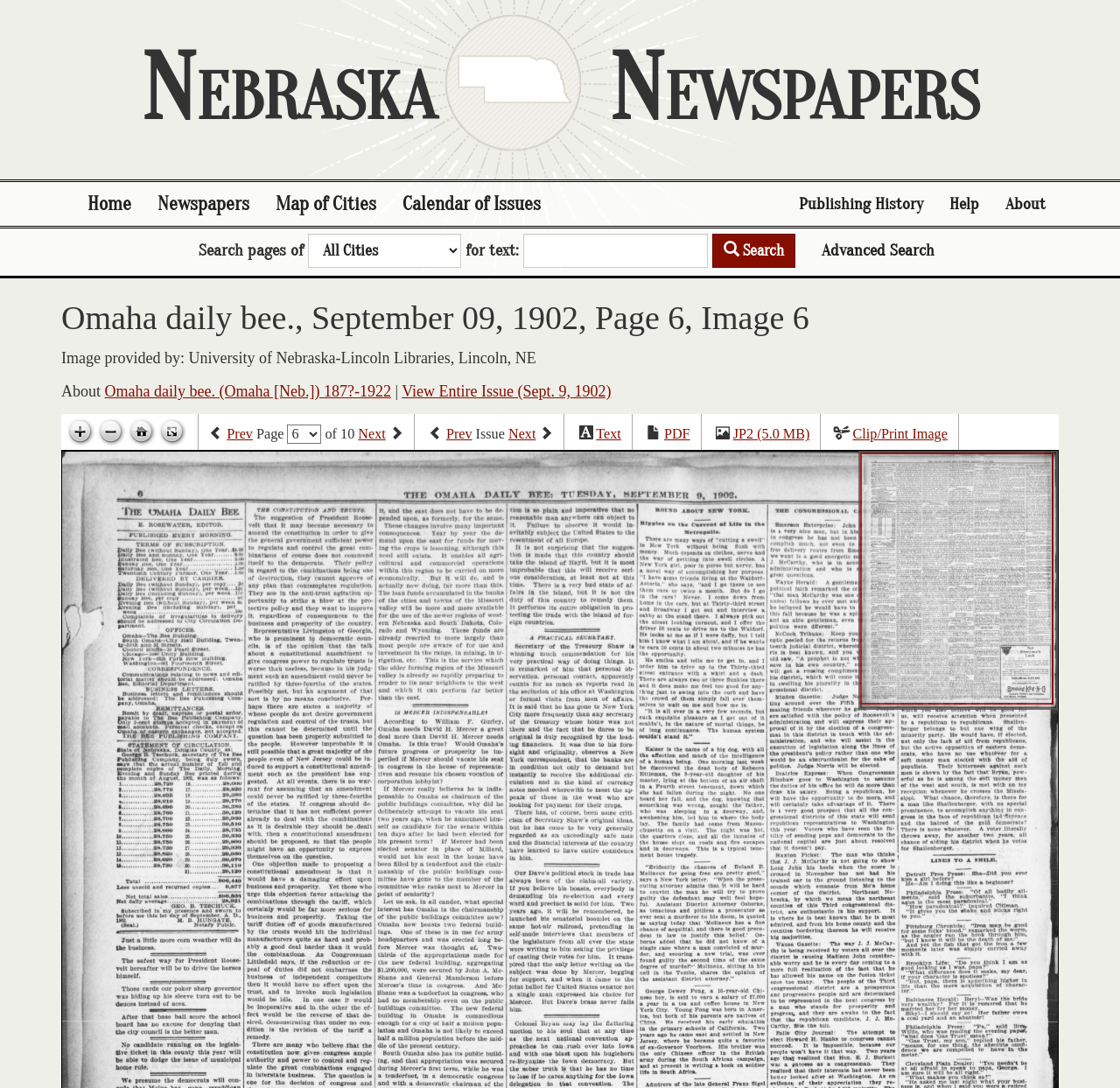What is the date of the newspaper issue?
Please give a detailed and thorough answer to the question, covering all relevant points.

I found the answer by looking at the heading 'Omaha daily bee., September 09, 1902, Page 6, Image 6' which indicates the date of the newspaper issue.